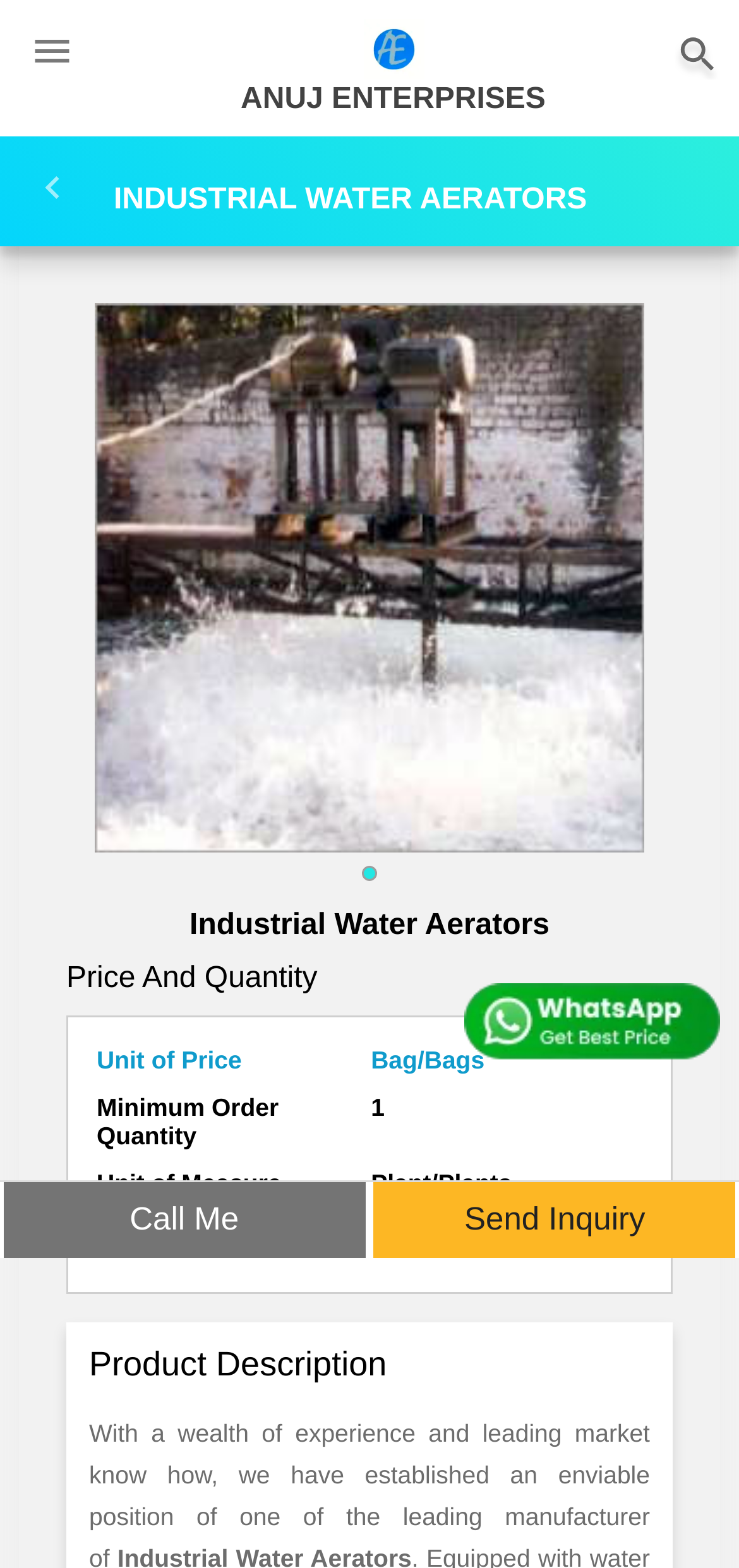Generate a comprehensive description of the contents of the webpage.

The webpage is about Industrial Water Aerators, specifically showcasing the product offered by ANUJ ENTERPRISES. At the top left, there is a small image of a home icon, which is also a link to the homepage. Next to it, there is a link to ANUJ ENTERPRISES. On the top right, there is another home icon image.

Below the top section, there is a prominent heading "INDUSTRIAL WATER AERATORS" that spans almost the entire width of the page. Underneath the heading, there is a large image of Industrial Water Aerators, taking up most of the page's width.

On the right side of the image, there are several sections of text, including "Price And Quantity", "Unit of Price", "Minimum Order Quantity", "Unit of Measure", and "Price". Each section has a corresponding value or unit, such as "Bag/Bags" and "10000 INR".

At the bottom of the page, there is a section labeled "Product Description". Above this section, there are two links, "Call Me" on the left and "Send Inquiry" on the right, which are likely contact options for the product.

Overall, the webpage appears to be a product page for Industrial Water Aerators, providing details about the product, its price, and contact information for inquiries.